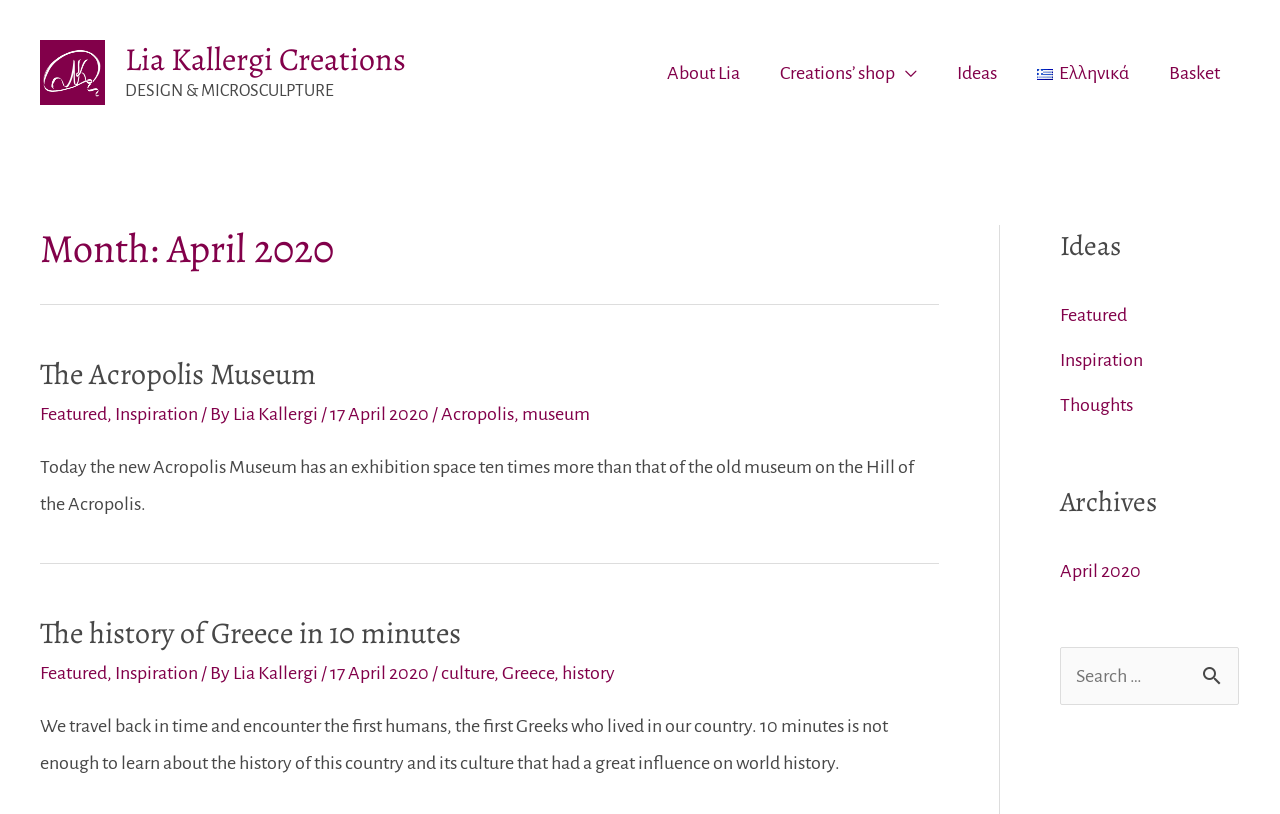Describe every aspect of the webpage in a detailed manner.

This webpage is titled "April 2020 - Lia Kallergi Creations" and appears to be a blog or personal website. At the top left, there is a logo of "Lia Kallergi Creations" with a link to the homepage. Next to the logo, there is a heading "DESIGN & MICROSCULPTURE". 

On the top right, there is a navigation menu with links to "About Lia", "Creations’ shop", "Ideas", "Ελληνικά" (which is Greek for "Greek"), and "Basket". 

Below the navigation menu, there is a heading "Month: April 2020". Under this heading, there are two articles. The first article is titled "The Acropolis Museum" and has links to "The Acropolis Museum", "Featured", "Inspiration", and "Lia Kallergi". The article describes the new Acropolis Museum and its exhibition space. 

The second article is titled "The history of Greece in 10 minutes" and has links to "The history of Greece in 10 minutes", "Featured", "Inspiration", and "Lia Kallergi". The article provides a brief overview of the history of Greece and its culture.

On the right side of the page, there are three complementary sections. The first section is titled "Ideas" and has links to "Featured", "Inspiration", and "Thoughts". The second section is titled "Archives" and has a link to "April 2020". The third section is a search box with a button labeled "SEARCH".